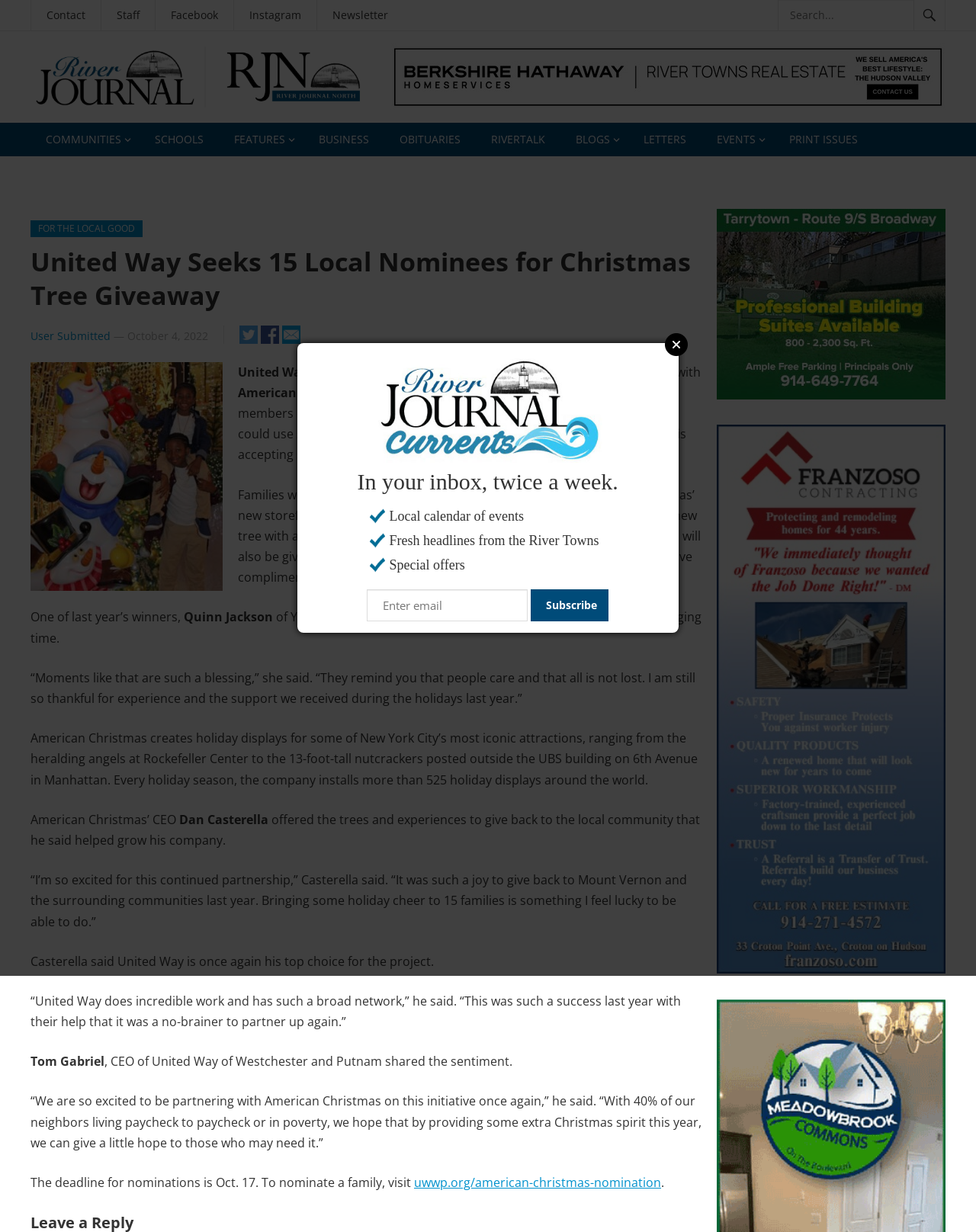Please specify the bounding box coordinates in the format (top-left x, top-left y, bottom-right x, bottom-right y), with values ranging from 0 to 1. Identify the bounding box for the UI component described as follows: Instagram

[0.24, 0.0, 0.324, 0.025]